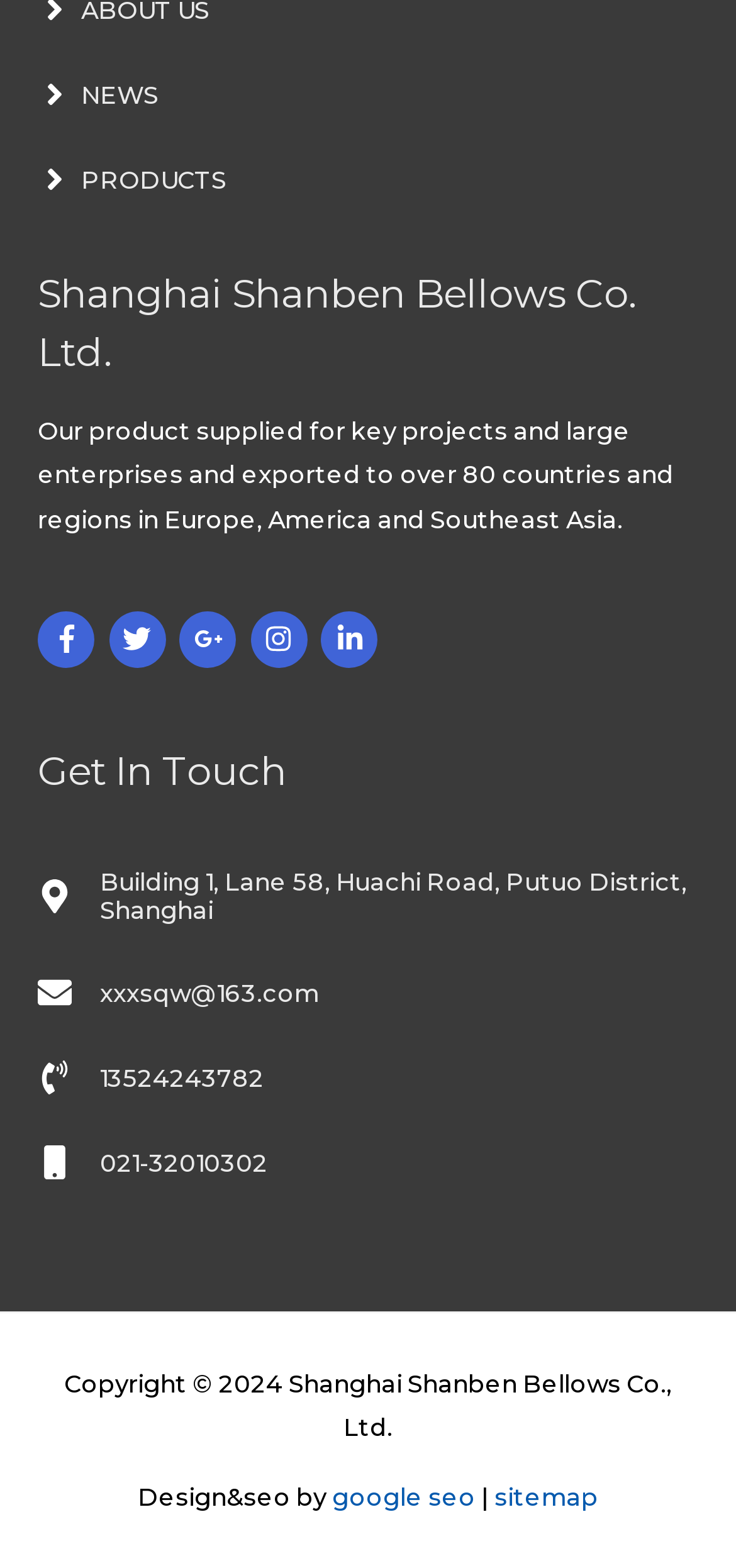Please specify the coordinates of the bounding box for the element that should be clicked to carry out this instruction: "Get in touch through email". The coordinates must be four float numbers between 0 and 1, formatted as [left, top, right, bottom].

[0.136, 0.624, 0.433, 0.642]